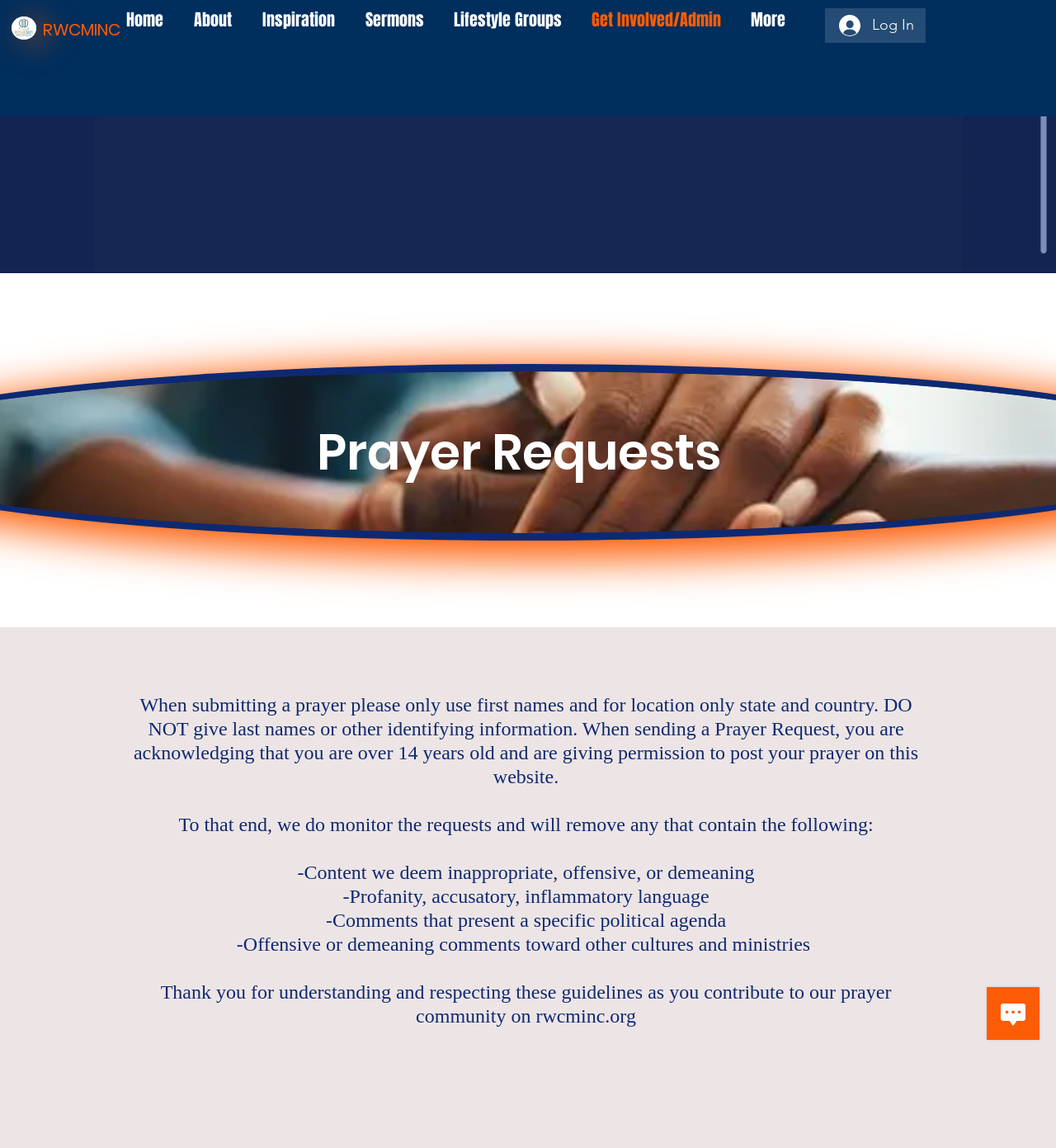Please provide a brief answer to the following inquiry using a single word or phrase:
What is the name of the organization behind this website?

RWCMINC